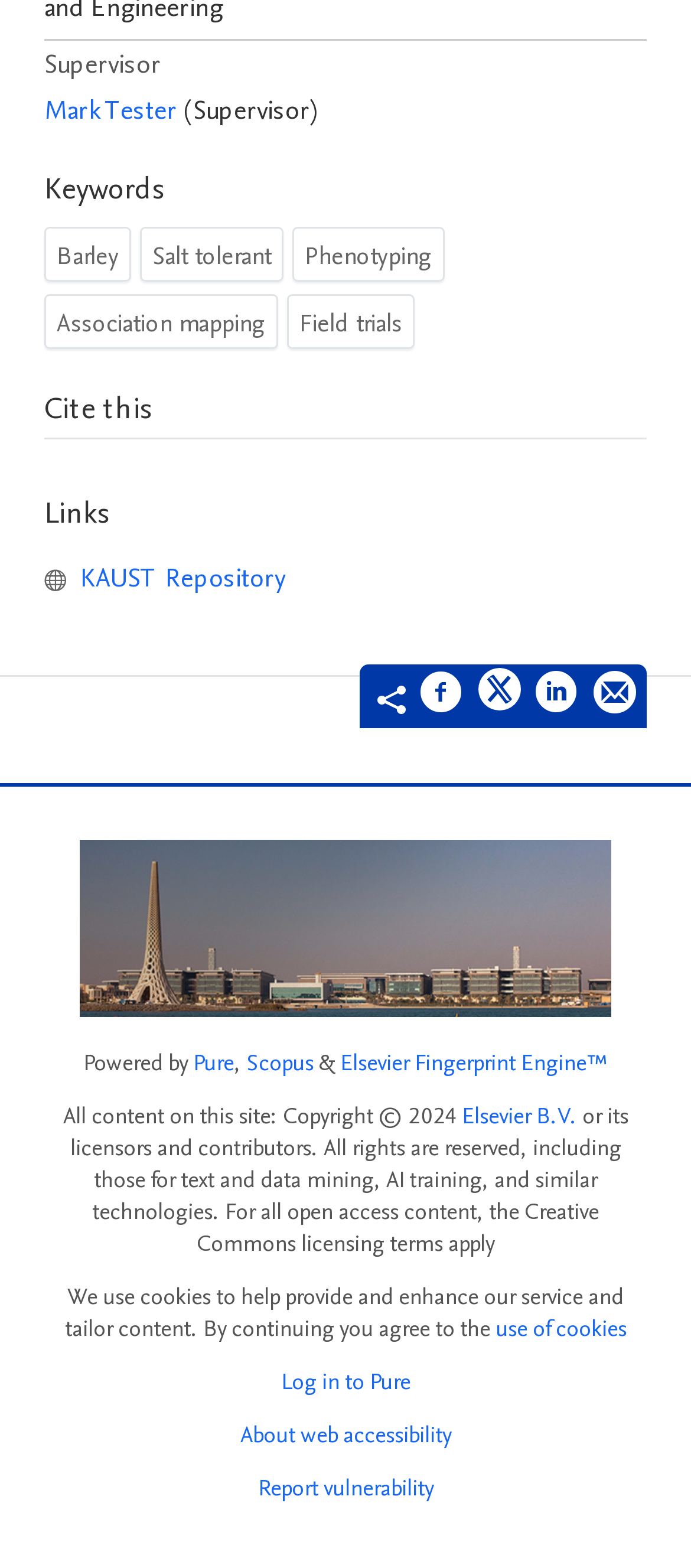Highlight the bounding box coordinates of the region I should click on to meet the following instruction: "Click on the link to view Mark Tester's profile".

[0.064, 0.059, 0.256, 0.082]